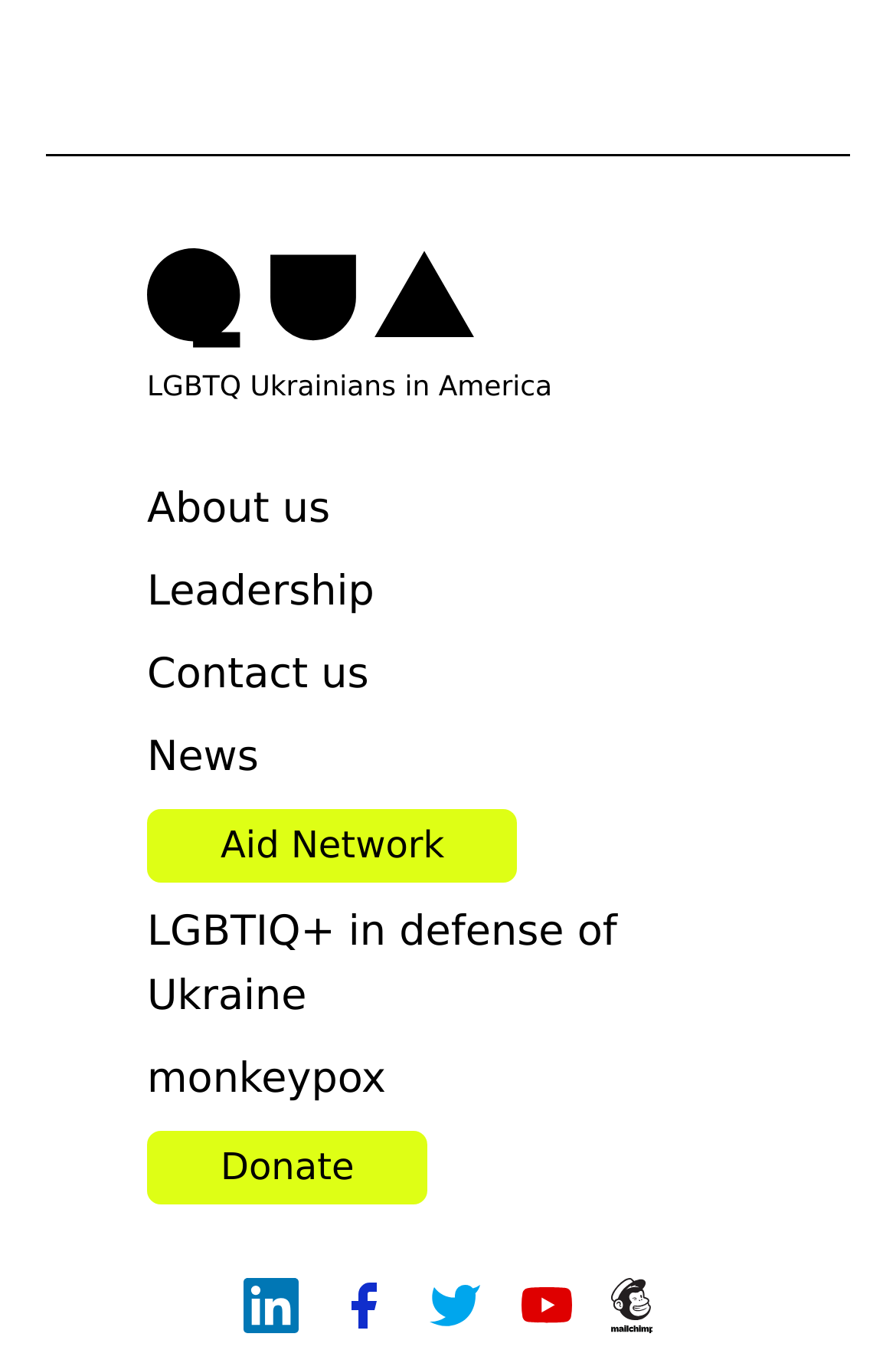How many links are present in the navigation menu?
Please respond to the question thoroughly and include all relevant details.

The navigation menu consists of links with texts 'About us', 'Leadership', 'Contact us', 'News', 'Aid Network', 'LGBTIQ+ in defense of Ukraine', and 'monkeypox'. These links are present at coordinates [0.164, 0.354, 0.369, 0.402], [0.164, 0.416, 0.418, 0.463], [0.164, 0.477, 0.412, 0.525], [0.164, 0.538, 0.289, 0.586], [0.164, 0.6, 0.578, 0.654], [0.164, 0.668, 0.836, 0.763], and [0.164, 0.777, 0.431, 0.824] respectively. Therefore, there are 7 links in the navigation menu.